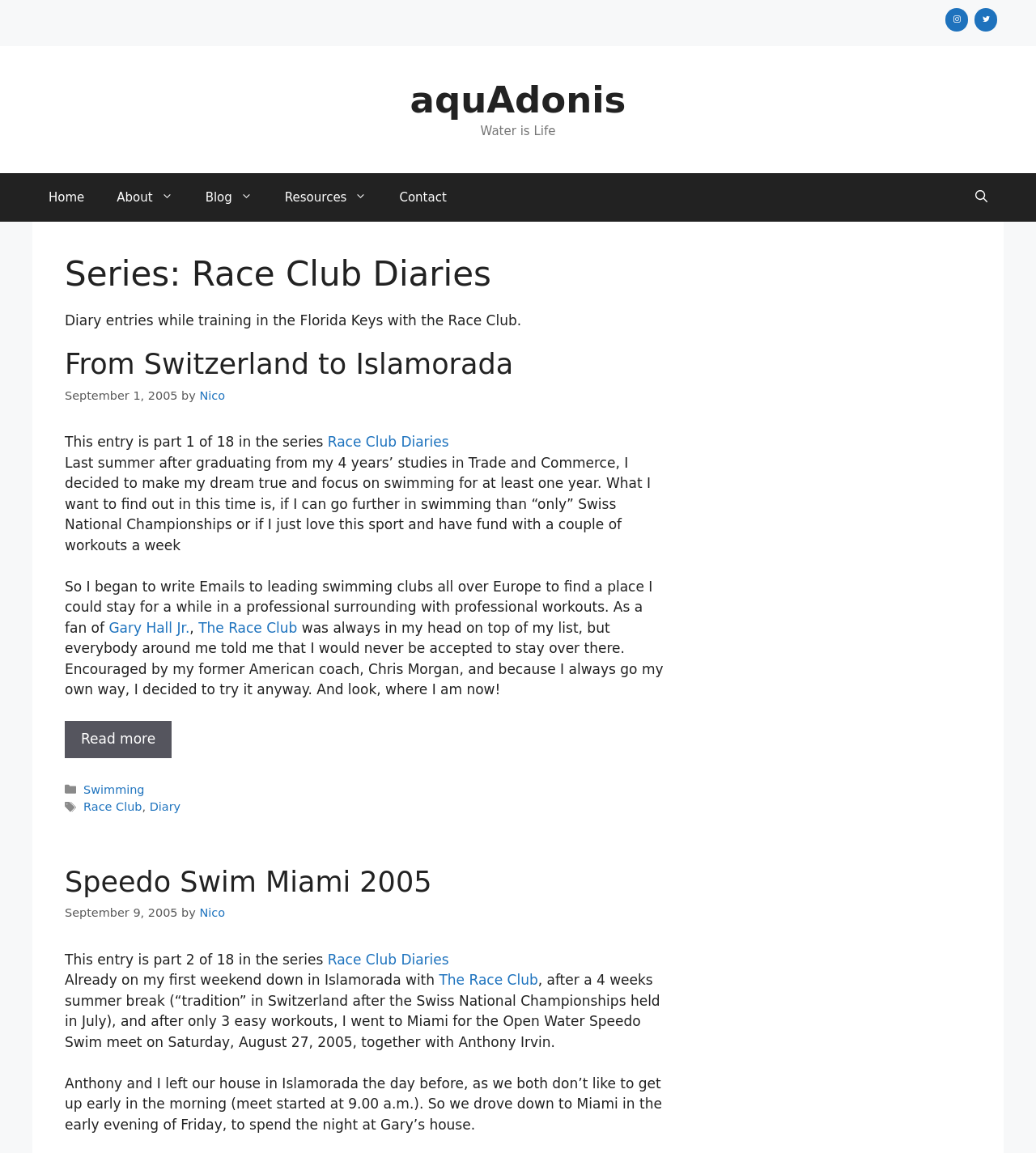Using a single word or phrase, answer the following question: 
What is the name of the website?

Race Club Diaries Archives